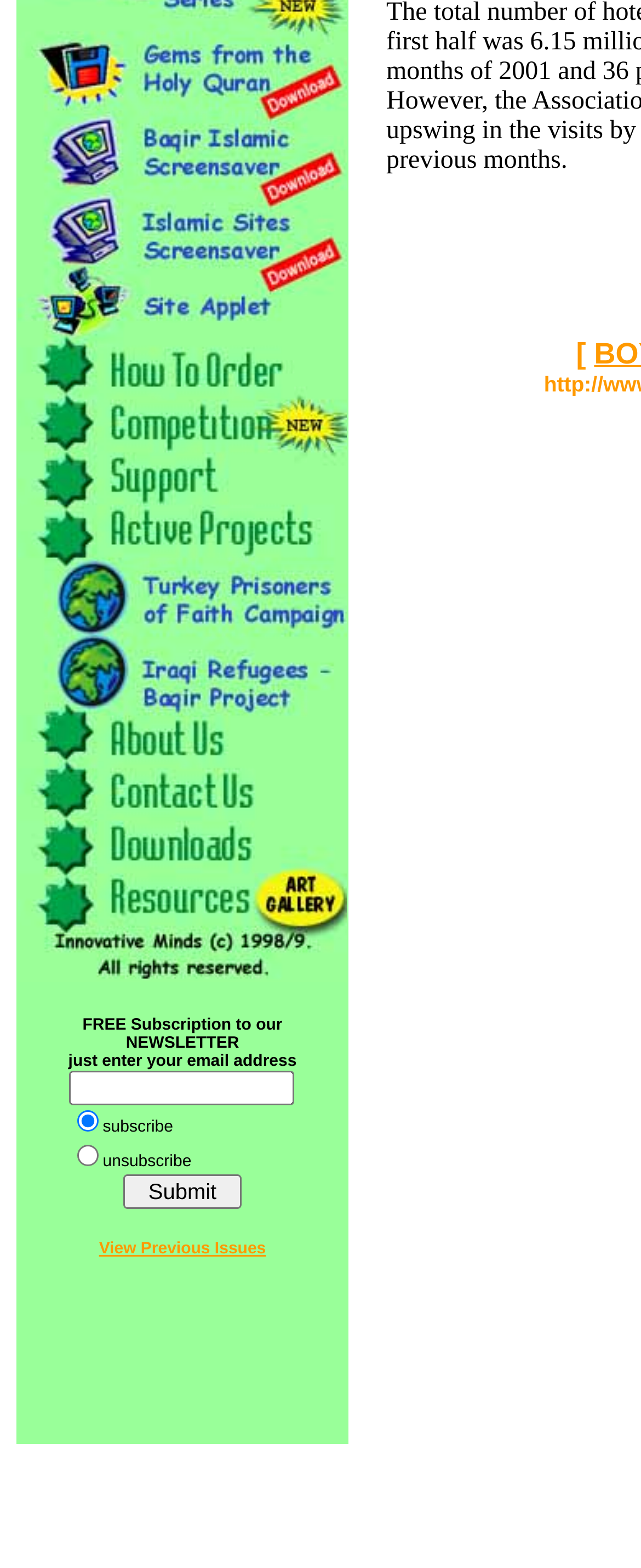Consider the image and give a detailed and elaborate answer to the question: 
How many radio buttons are there?

There are two radio buttons, one is checked and the other is not, they are located next to the 'FREE Subscription to our NEWSLETTER' text, and they seem to be related to the subscription options.